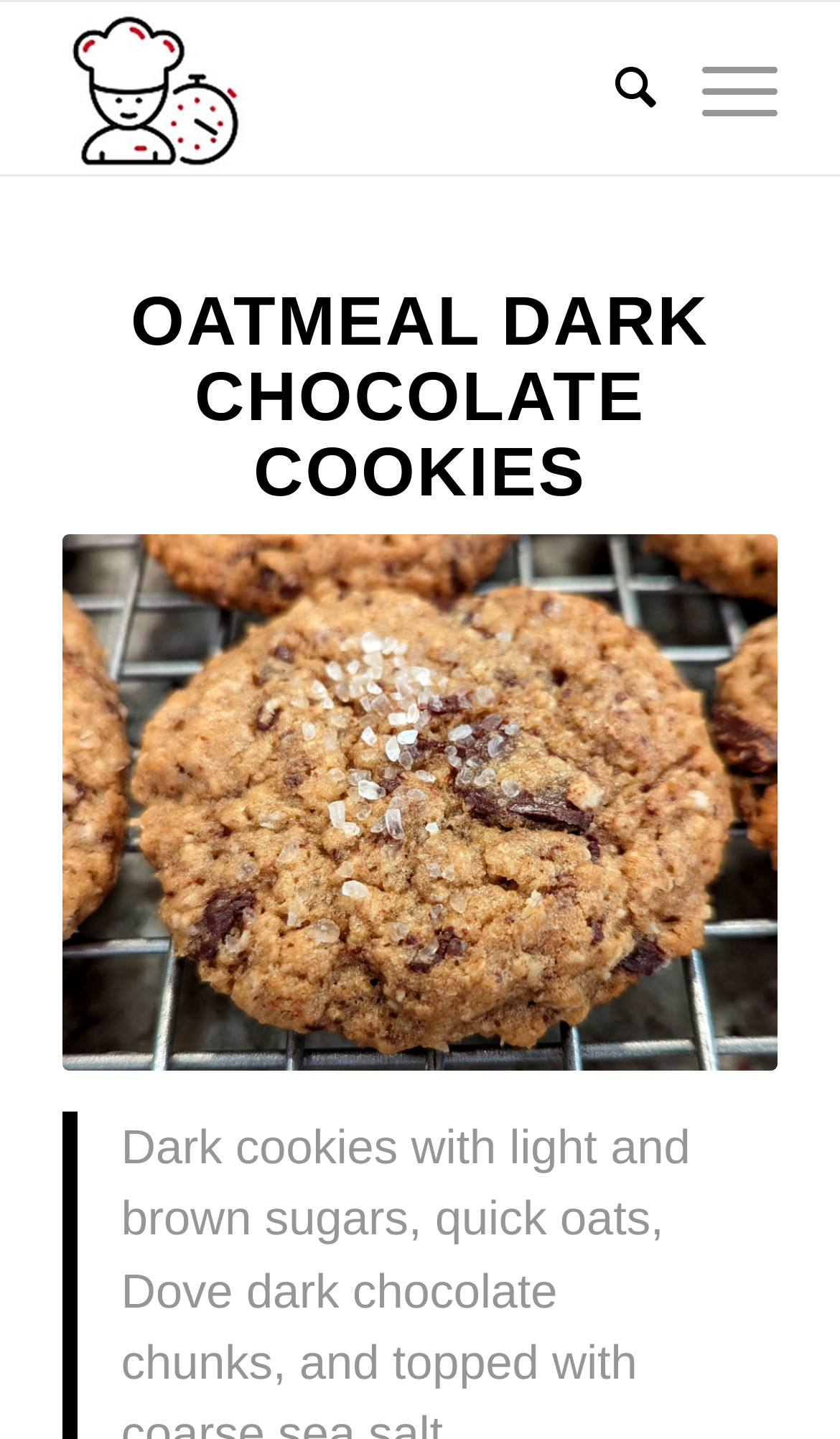Identify the bounding box for the element characterized by the following description: "Search".

[0.681, 0.001, 0.784, 0.121]